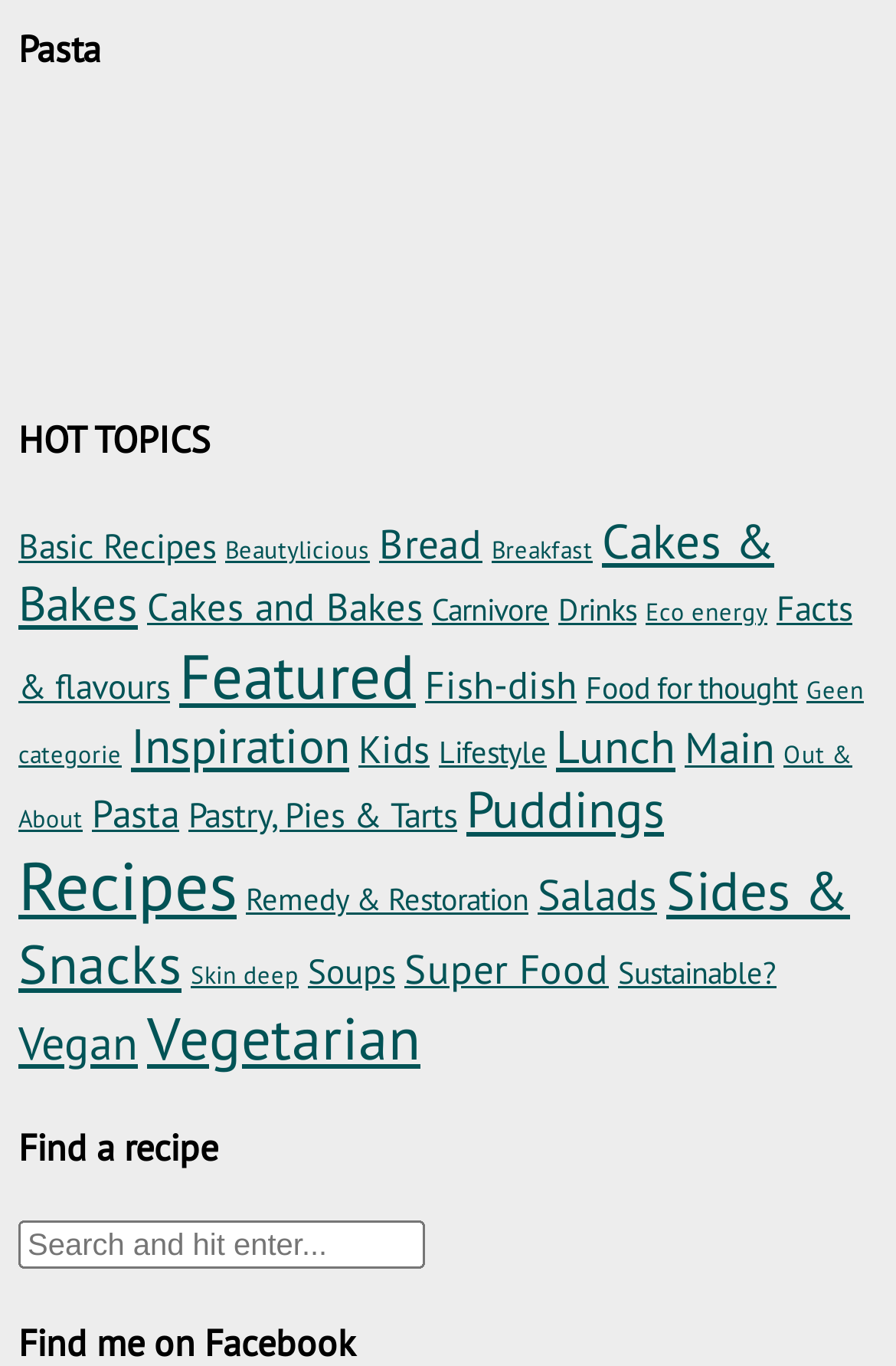Answer the question with a brief word or phrase:
How many items are in the 'Vegetarian' category?

20 items